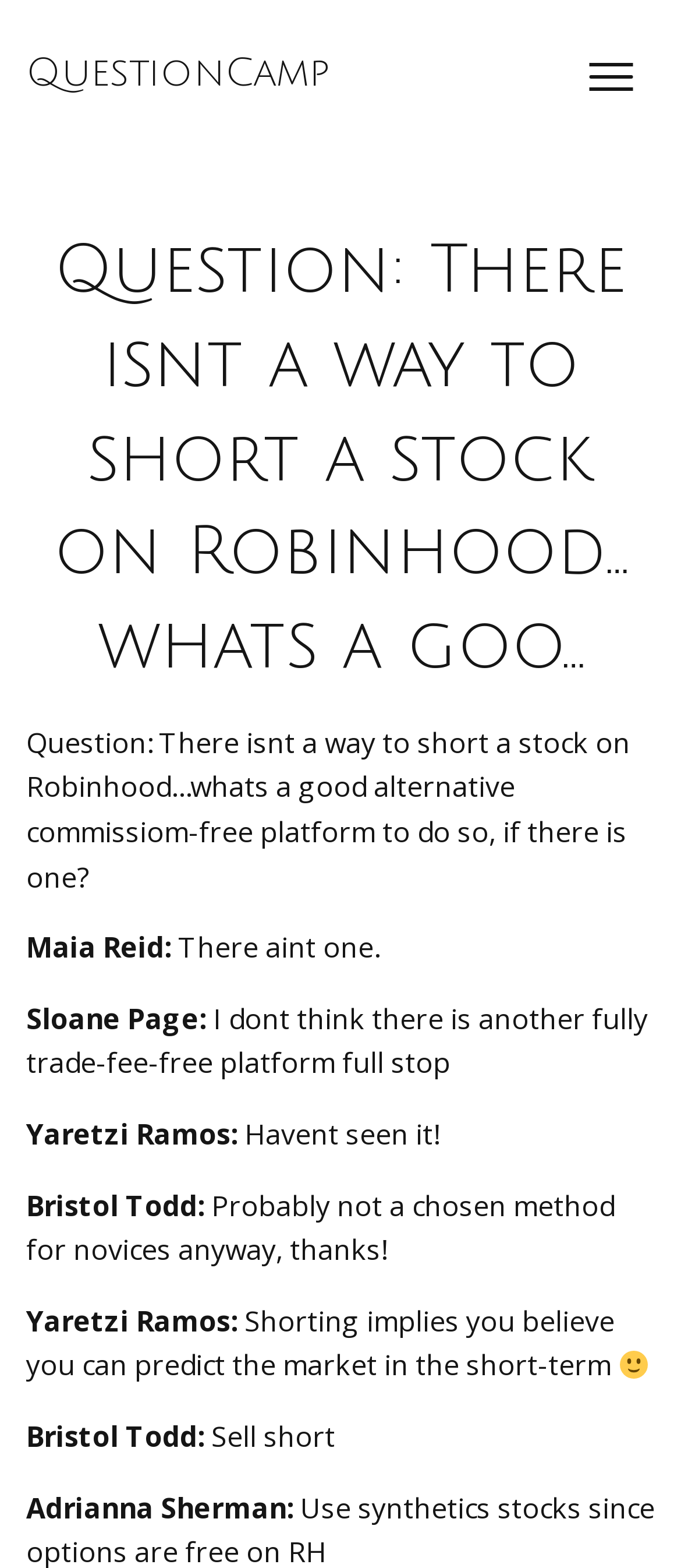Analyze and describe the webpage in a detailed narrative.

This webpage appears to be a question-and-answer forum, specifically a discussion about shorting stocks on Robinhood. At the top, there is a heading "QuestionCamp" which is a link. Below it, there is a question posed by an unknown user, asking about alternative commission-free platforms to short stocks on Robinhood. 

The question is followed by several responses from different users, including Maia Reid, Sloane Page, Yaretzi Ramos, Bristol Todd, and Adrianna Sherman. Each response is denoted by the user's name, followed by their comment. The comments vary in length, with some being short and concise, while others are longer and more detailed. 

There is one image on the page, a smiling face emoji, which is located near the bottom of the page. The overall layout of the page is a vertical list of comments, with each comment stacked below the previous one. The user names and comments are aligned to the left, with the text wrapping to the next line when necessary.